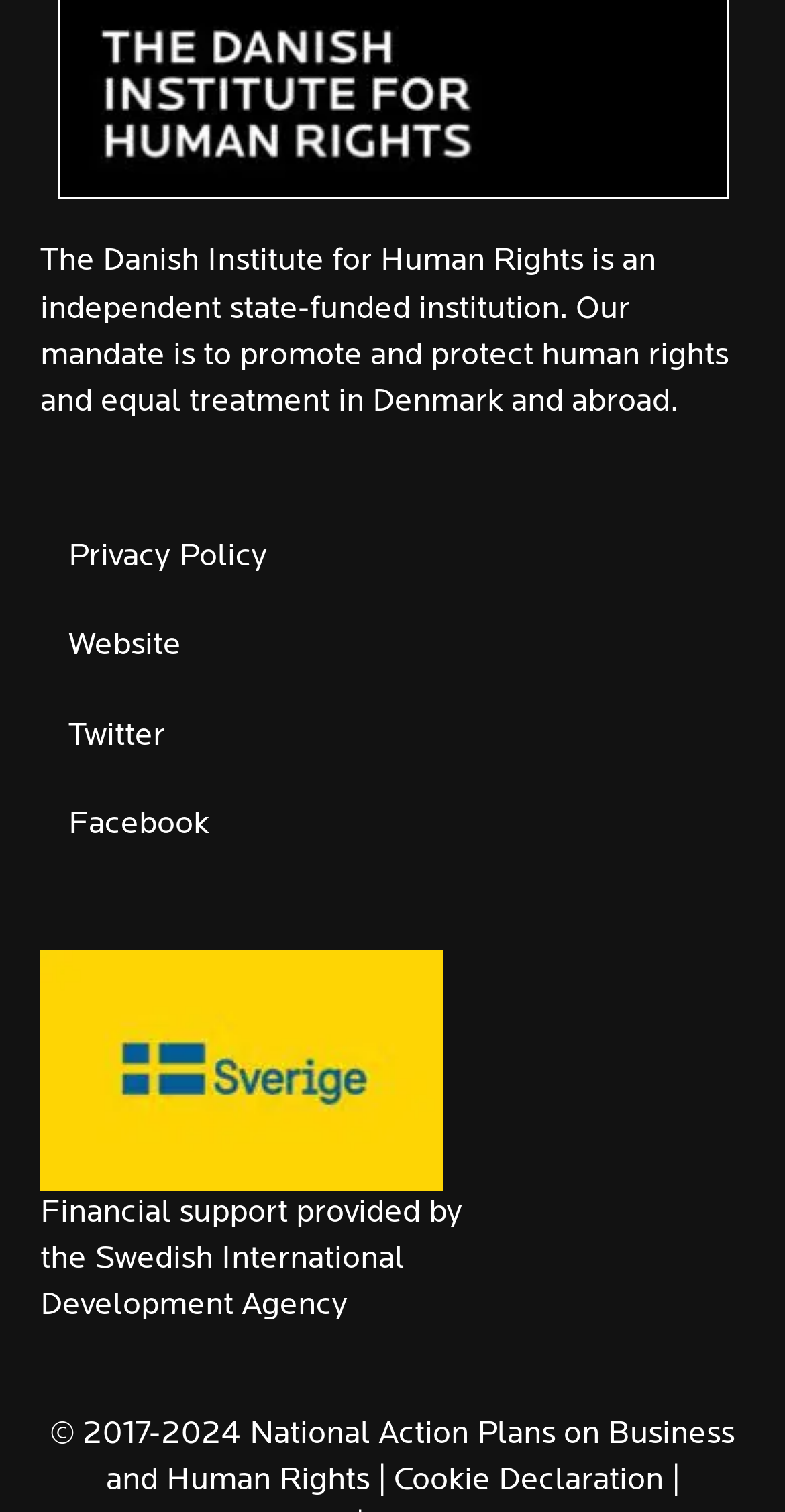Using the information in the image, give a comprehensive answer to the question: 
Who provides financial support?

The financial support provider can be found at the bottom of the webpage, where it is written as 'Financial support provided by the Swedish International Development Agency'.